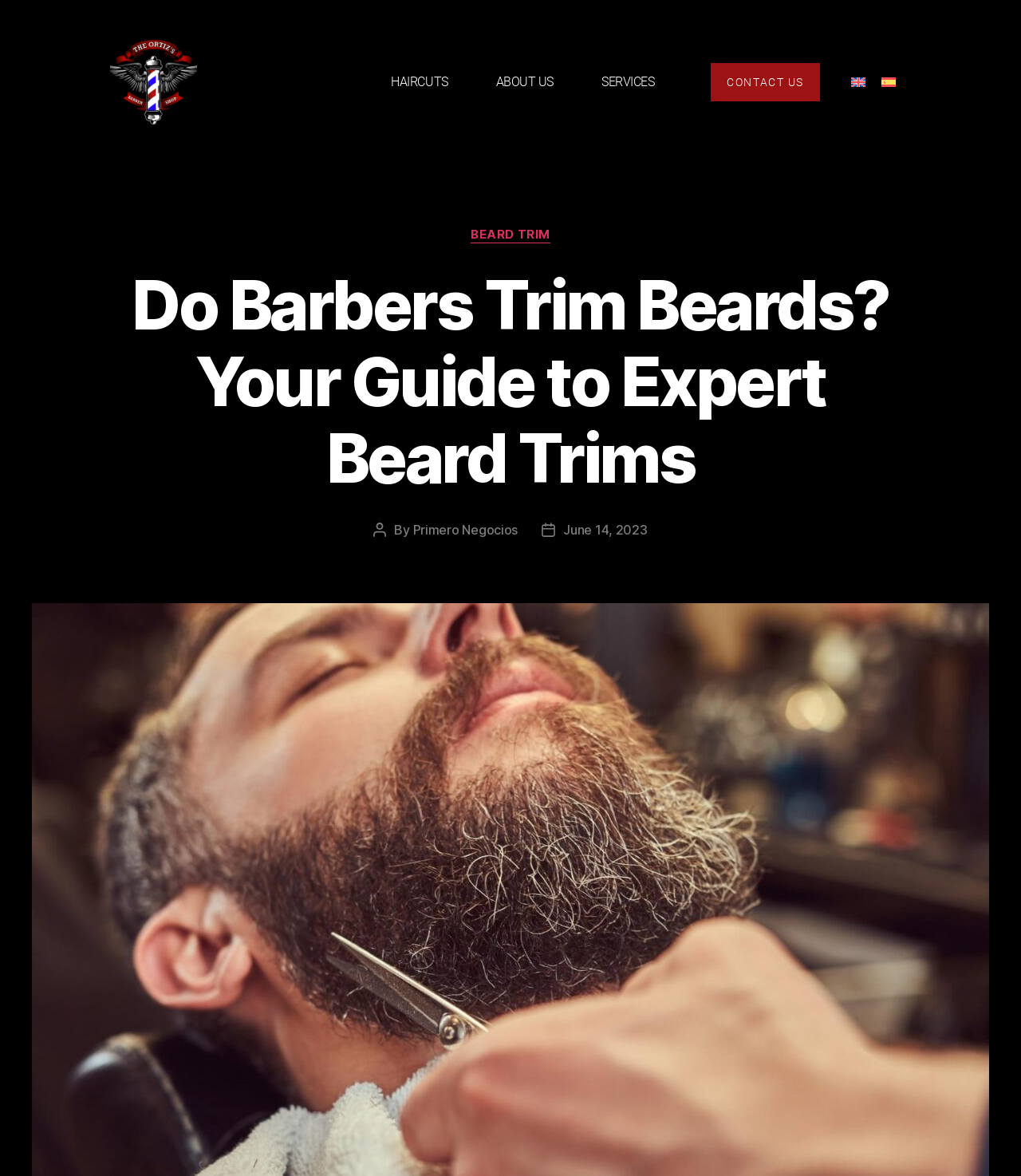Please locate the bounding box coordinates of the element that should be clicked to complete the given instruction: "Contact the barber through the 'CONTACT US' link".

[0.696, 0.053, 0.804, 0.087]